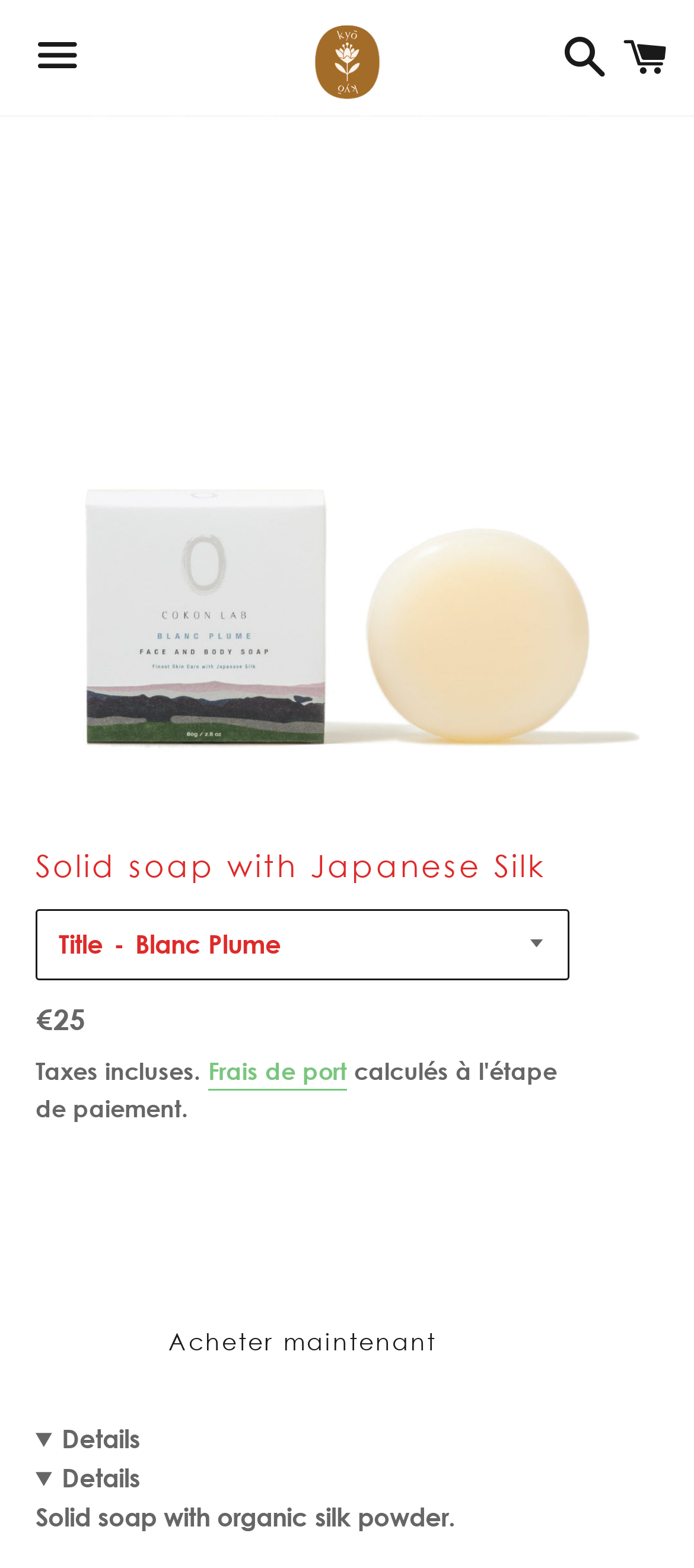Please indicate the bounding box coordinates for the clickable area to complete the following task: "Discover best banks for startups". The coordinates should be specified as four float numbers between 0 and 1, i.e., [left, top, right, bottom].

None